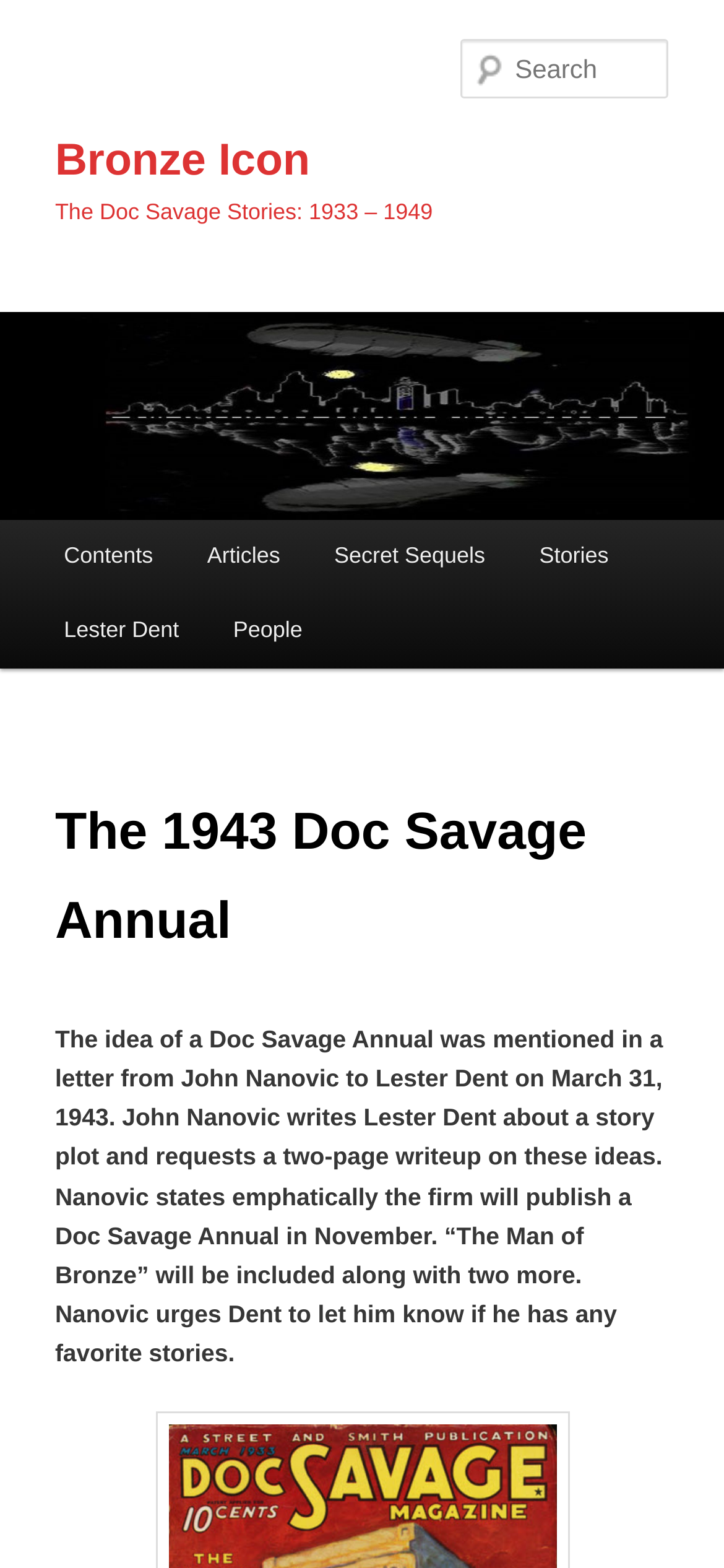Given the description of the UI element: "Lester Dent", predict the bounding box coordinates in the form of [left, top, right, bottom], with each value being a float between 0 and 1.

[0.051, 0.379, 0.285, 0.427]